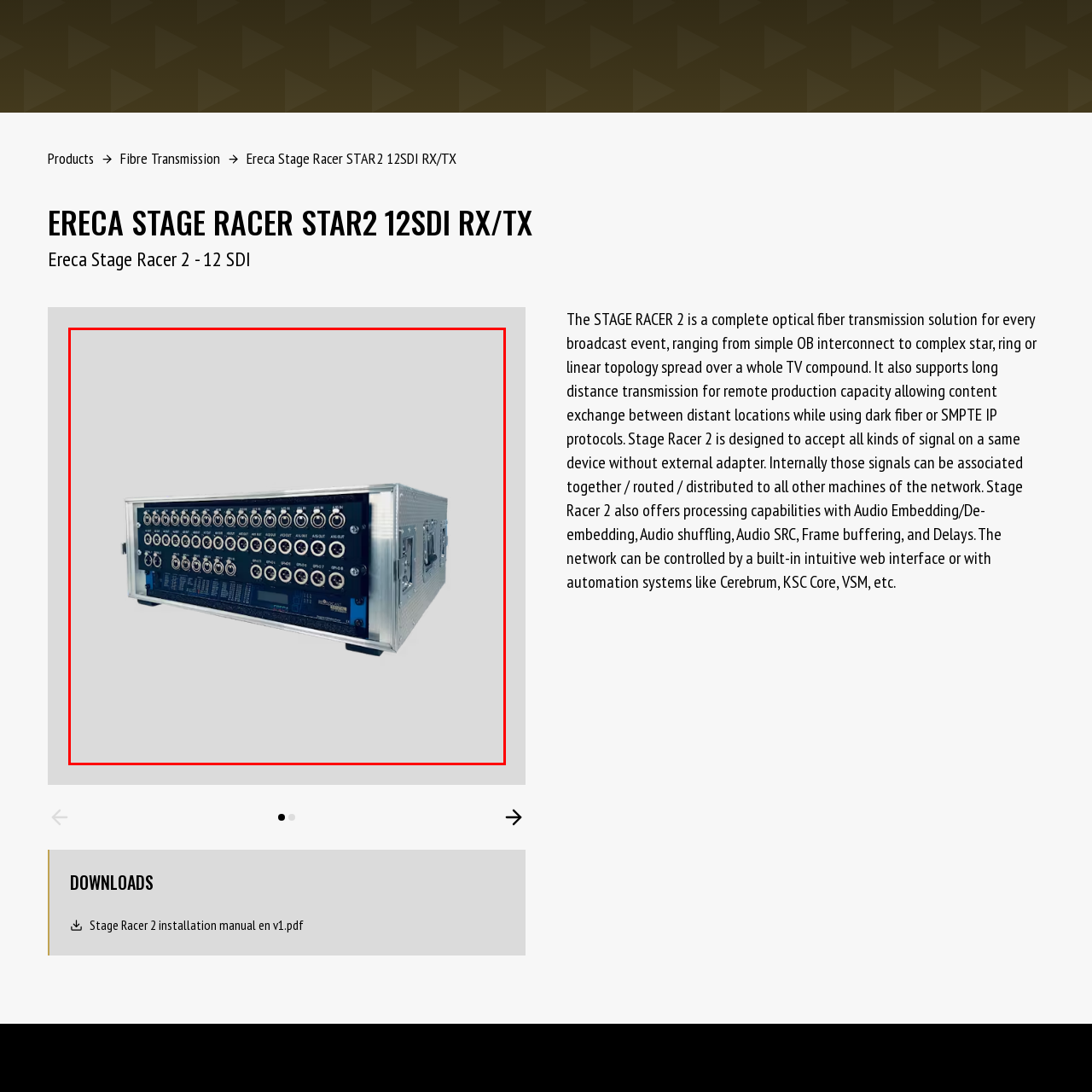Examine the area within the red bounding box and answer the following question using a single word or phrase:
What is the primary material of the device's casing?

Metal